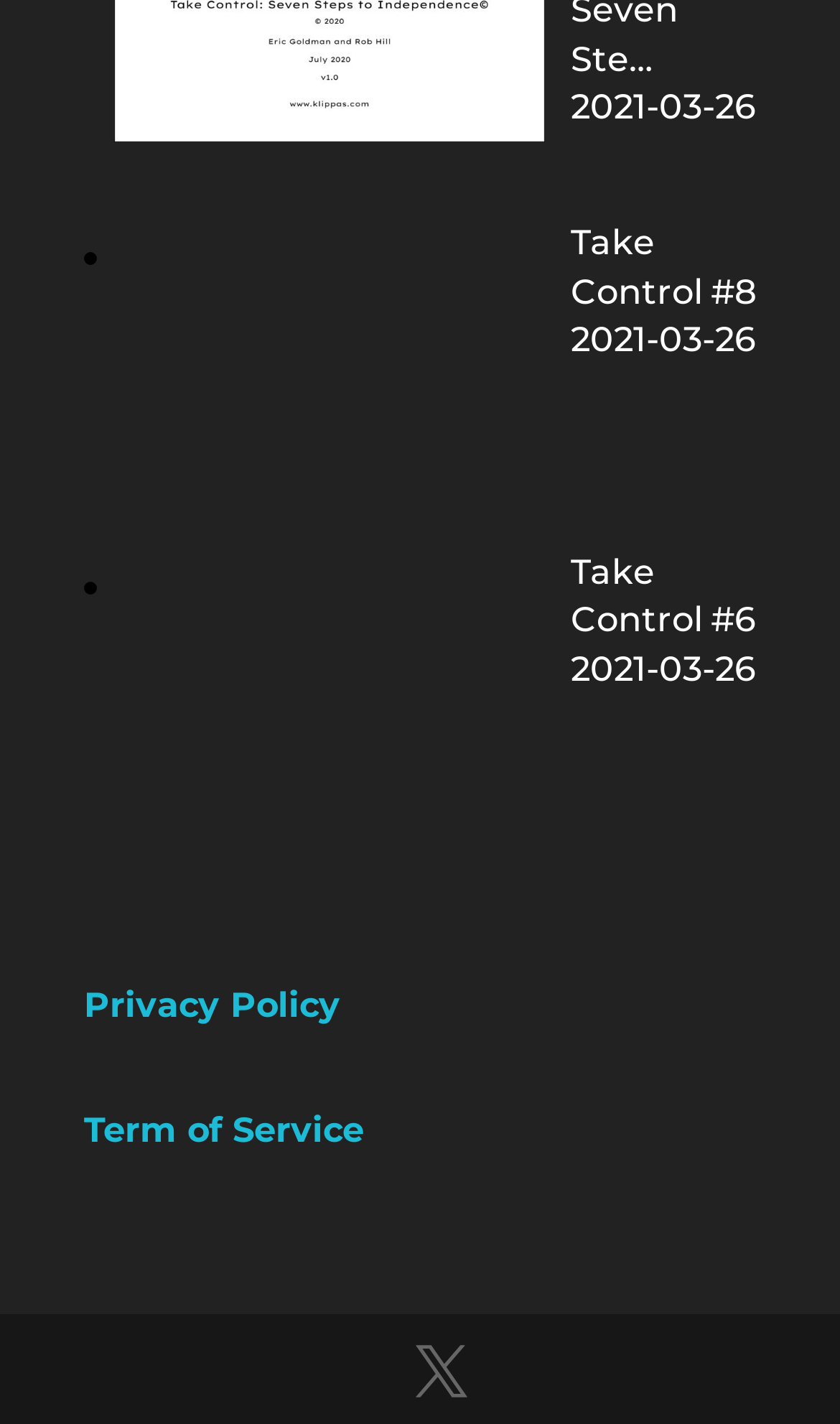Given the element description Take Control #6, specify the bounding box coordinates of the corresponding UI element in the format (top-left x, top-left y, bottom-right x, bottom-right y). All values must be between 0 and 1.

[0.679, 0.387, 0.9, 0.45]